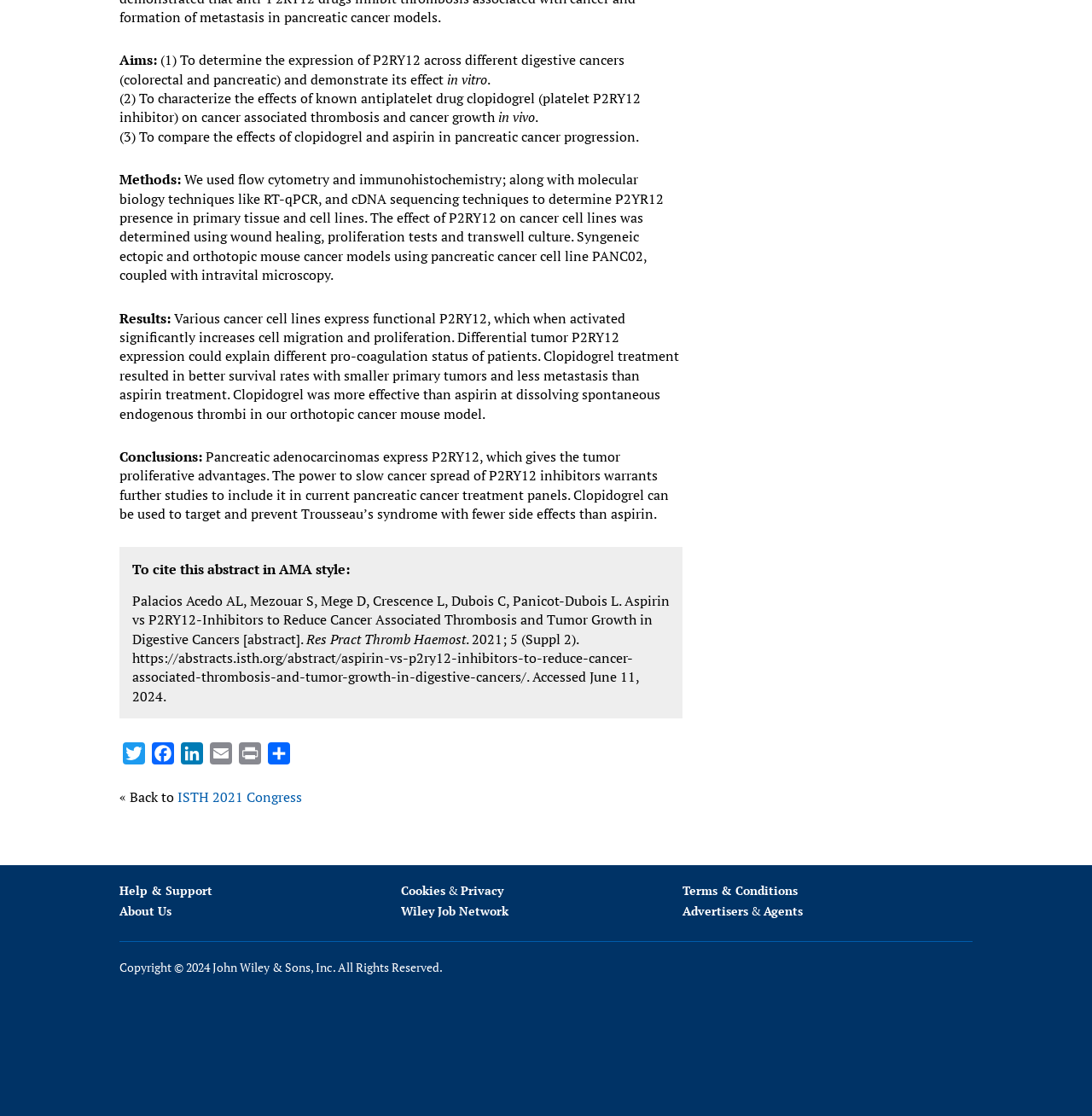Can you find the bounding box coordinates for the UI element given this description: "Email"? Provide the coordinates as four float numbers between 0 and 1: [left, top, right, bottom].

[0.189, 0.665, 0.216, 0.691]